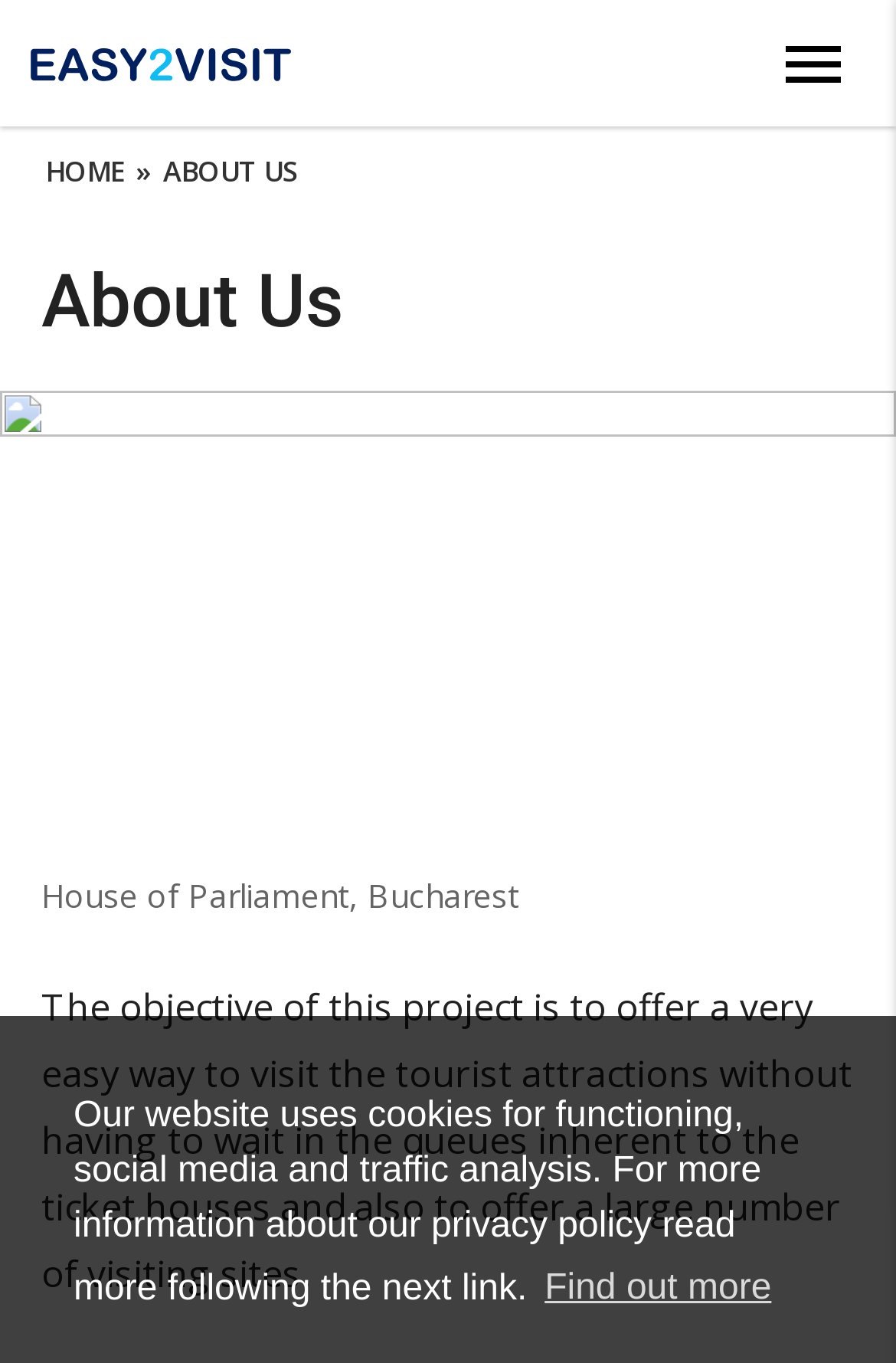What is the navigation link next to the 'HOME' link?
Provide a detailed answer to the question, using the image to inform your response.

By analyzing the link elements, specifically the link element with the text 'HOME' and the adjacent link element with the text 'ABOUT US', it can be determined that the navigation link next to the 'HOME' link is 'ABOUT US'.